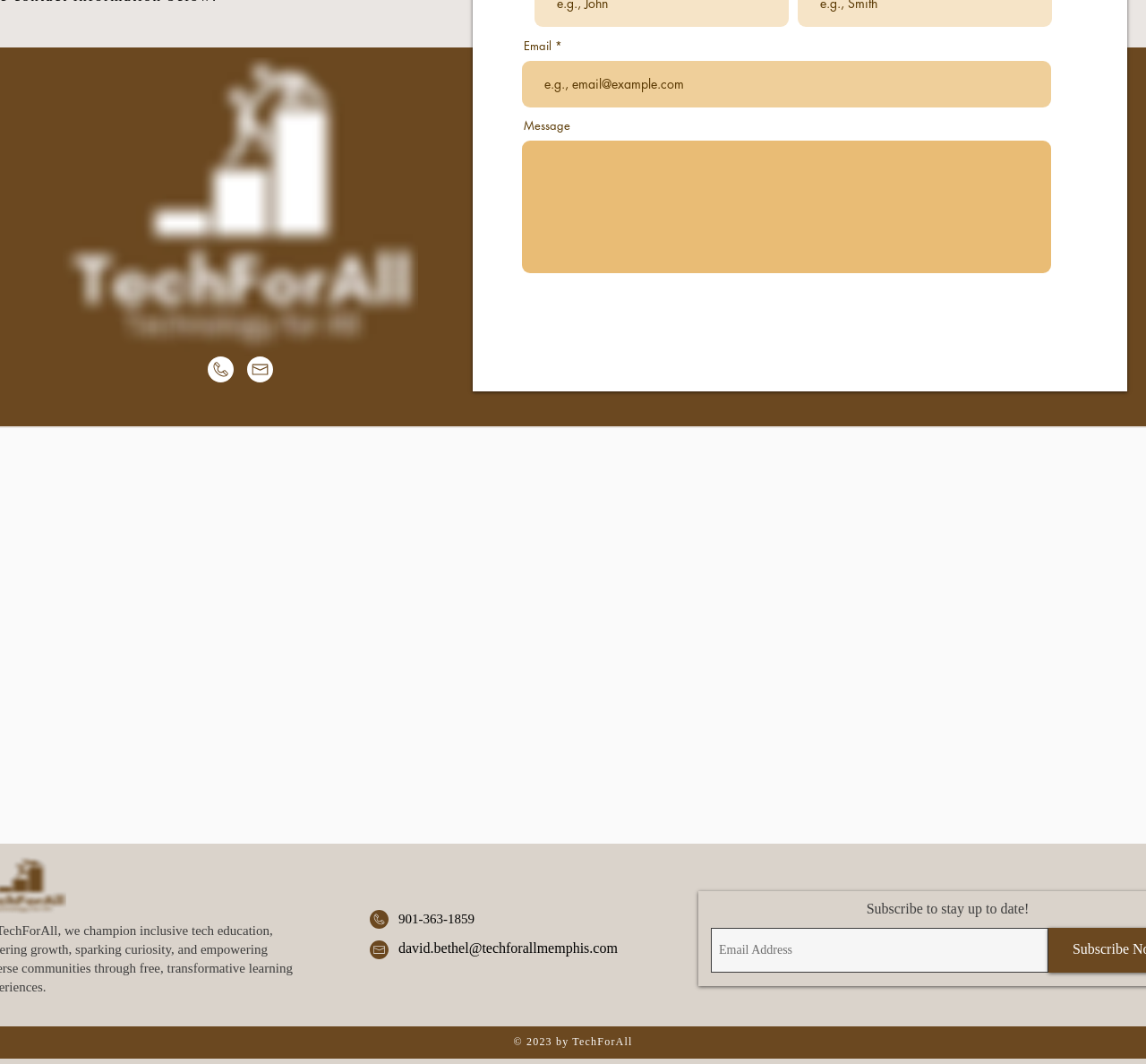Locate the bounding box coordinates of the clickable area to execute the instruction: "Write a message". Provide the coordinates as four float numbers between 0 and 1, represented as [left, top, right, bottom].

[0.456, 0.132, 0.917, 0.256]